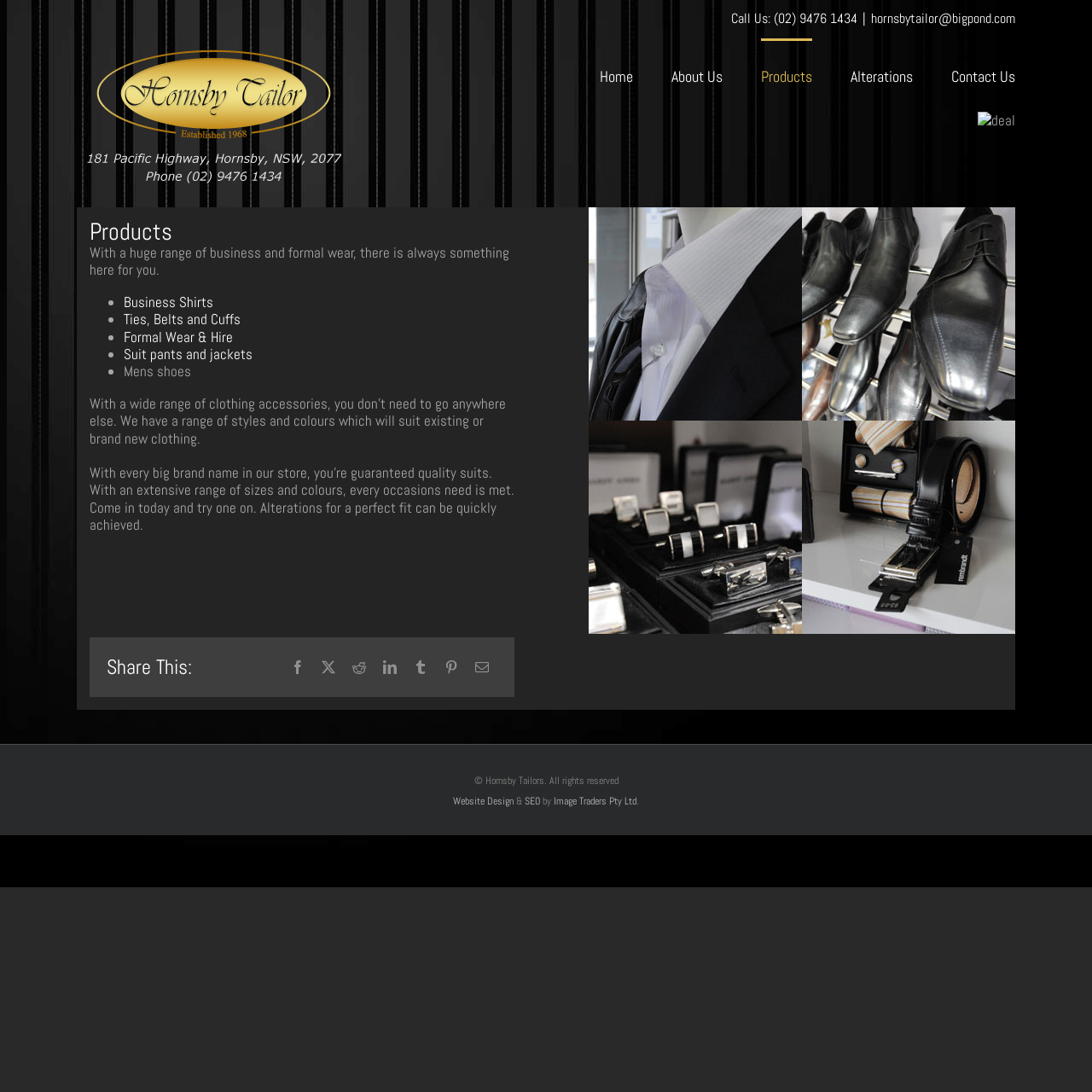What is the purpose of the 'Alterations' section?
Using the visual information, reply with a single word or short phrase.

To achieve a perfect fit